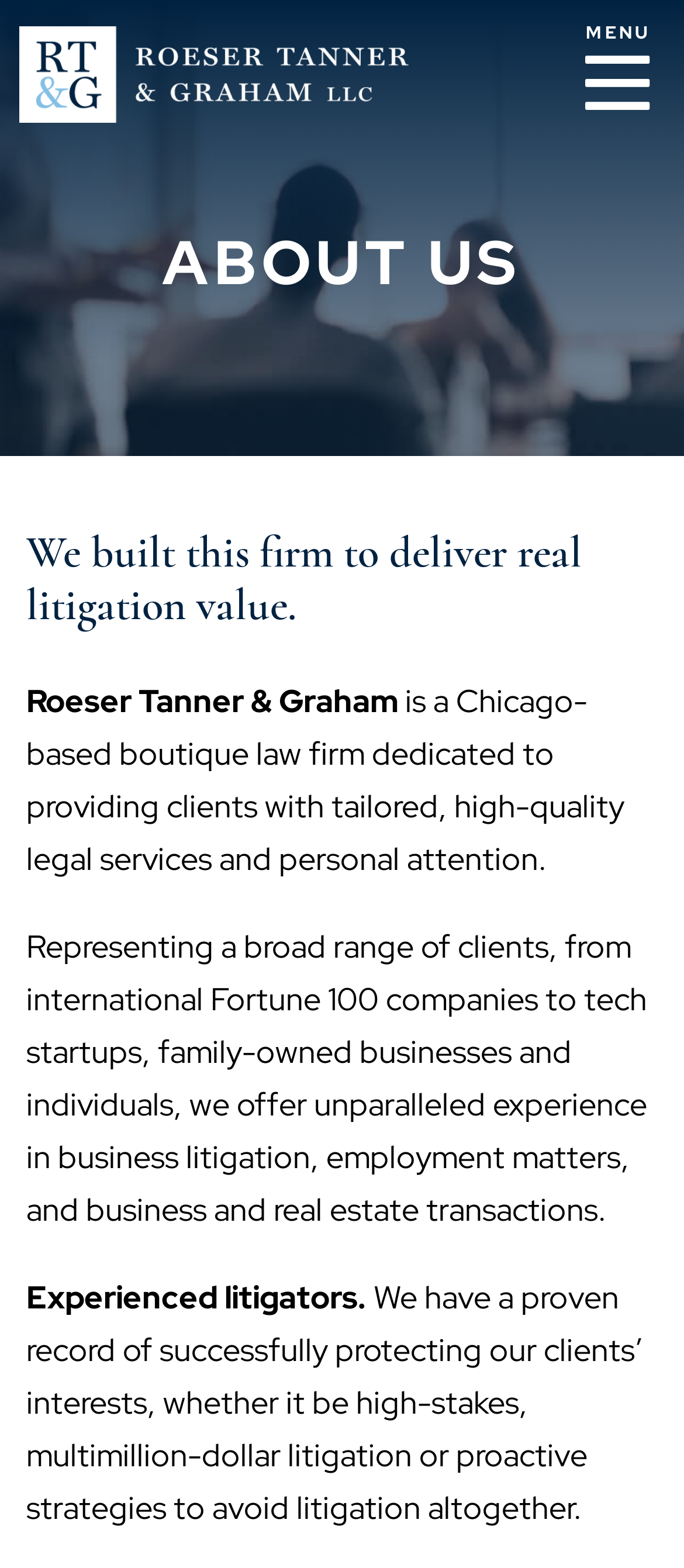Provide an in-depth caption for the contents of the webpage.

The webpage is about Roeser Tanner & Graham LLC, a Chicago-based boutique law firm. At the top left corner, there is a logo of the law firm, accompanied by a link to the homepage. On the top right corner, there is a menu button with a caption "MENU" and an icon.

Below the logo, there is a heading "ABOUT US" in a prominent font size. Underneath the heading, there is a brief description of the law firm, stating its mission to deliver real litigation value. The description is divided into three paragraphs. The first paragraph introduces the law firm as a Chicago-based boutique law firm dedicated to providing tailored legal services. The second paragraph explains the range of clients the firm represents, including international companies, startups, family-owned businesses, and individuals, and highlights its expertise in business litigation, employment matters, and business and real estate transactions. The third paragraph emphasizes the firm's experience in litigation, with a proven record of successfully protecting clients' interests.

The text is arranged in a single column, with each paragraph following the previous one from top to bottom. The font size and style are consistent throughout the text, making it easy to read. There are no images other than the law firm's logo.